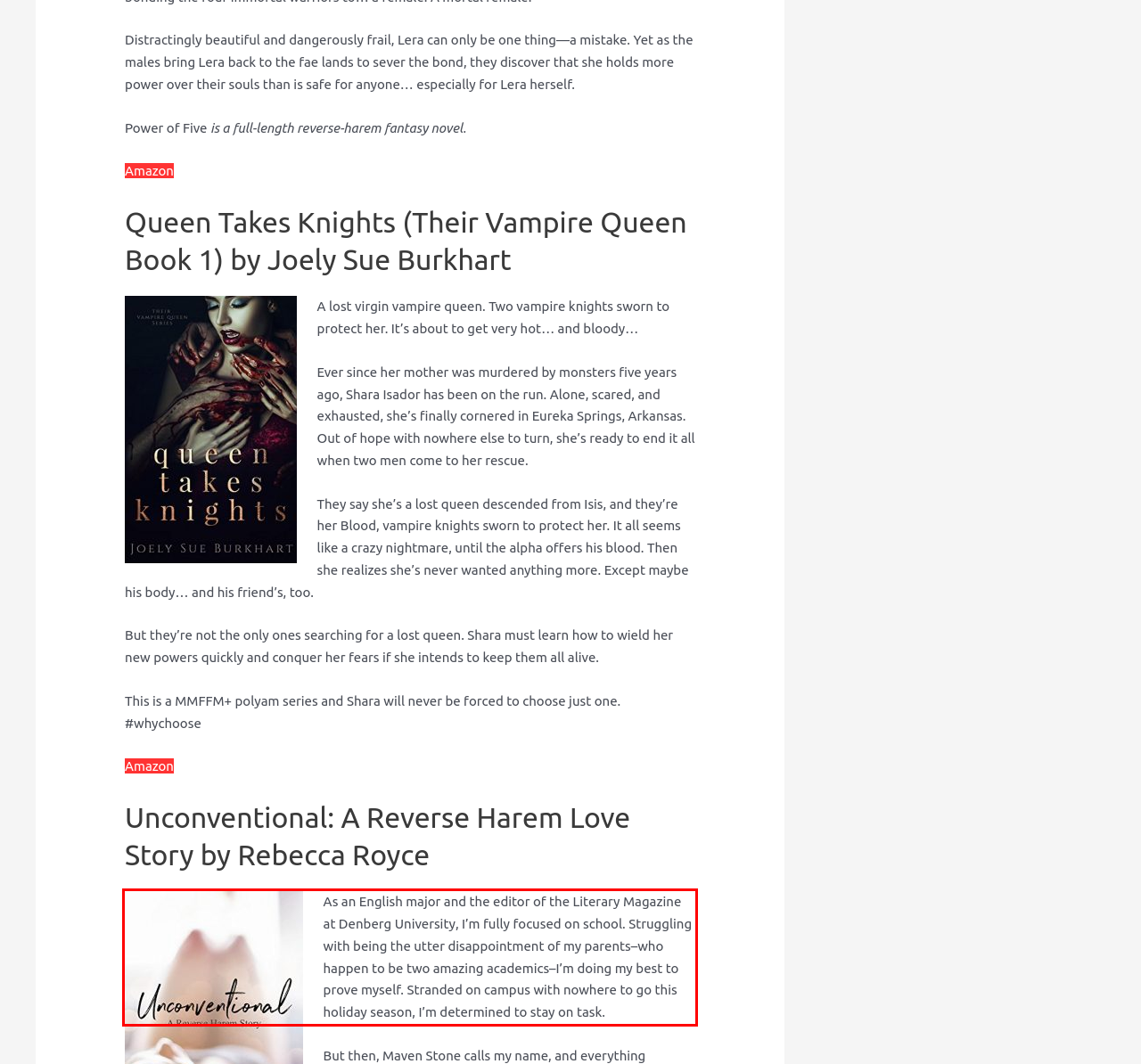Please examine the screenshot of the webpage and read the text present within the red rectangle bounding box.

As an English major and the editor of the Literary Magazine at Denberg University, I’m fully focused on school. Struggling with being the utter disappointment of my parents–who happen to be two amazing academics–I’m doing my best to prove myself. Stranded on campus with nowhere to go this holiday season, I’m determined to stay on task.